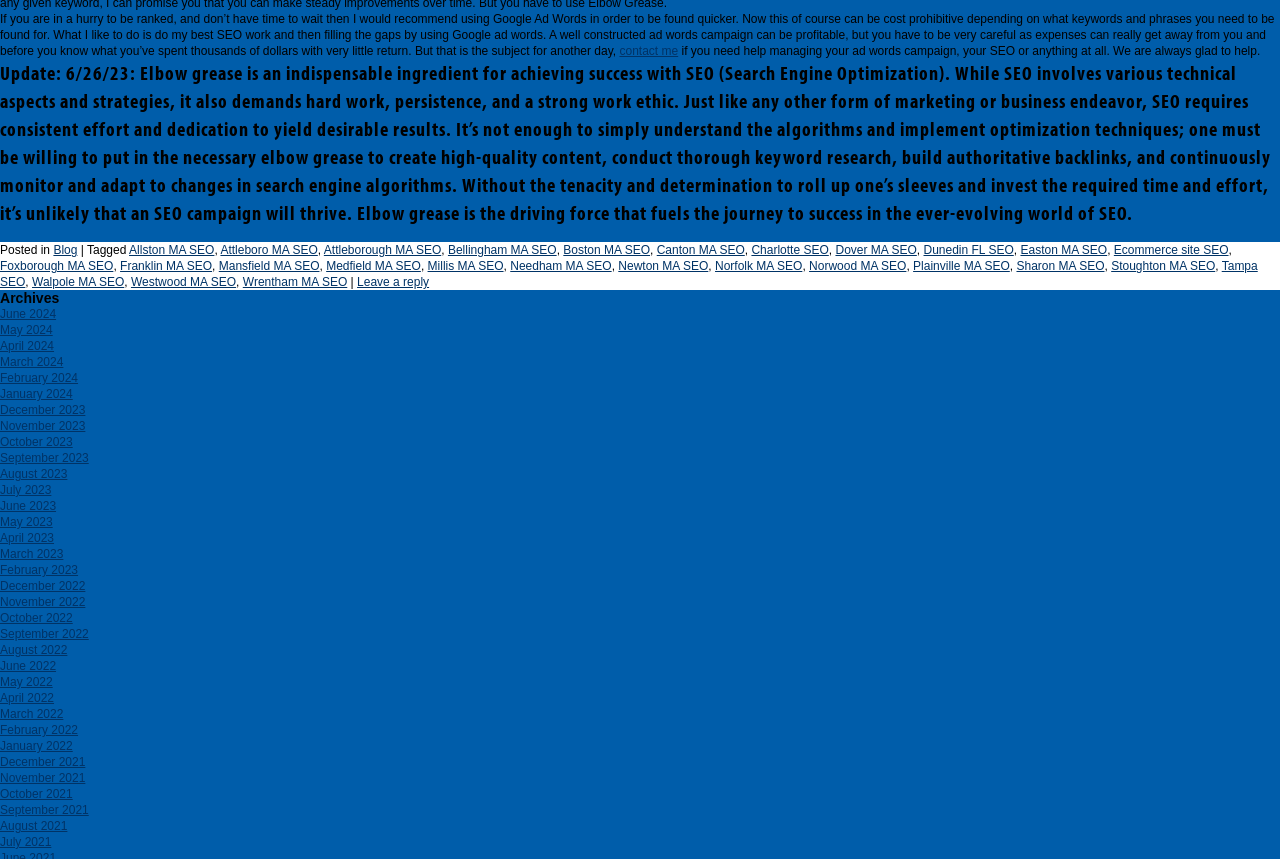Please locate the bounding box coordinates for the element that should be clicked to achieve the following instruction: "contact me". Ensure the coordinates are given as four float numbers between 0 and 1, i.e., [left, top, right, bottom].

[0.484, 0.051, 0.53, 0.068]